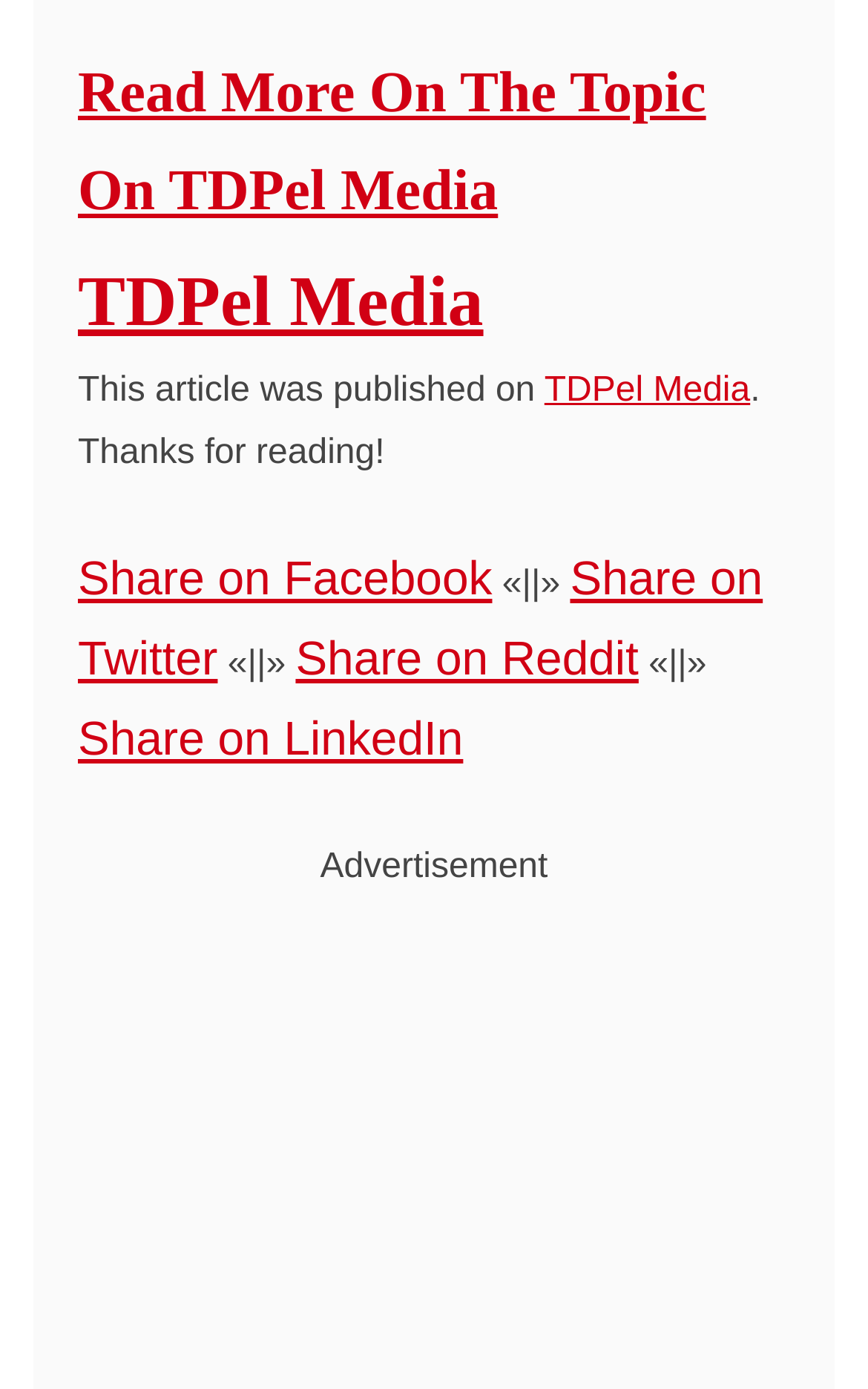What is the purpose of the links at the bottom?
Please provide a comprehensive answer to the question based on the webpage screenshot.

The links at the bottom of the webpage, including 'Share on Facebook', 'Share on Twitter', 'Share on Reddit', and 'Share on LinkedIn', suggest that their purpose is to allow users to share the content on various social media platforms.